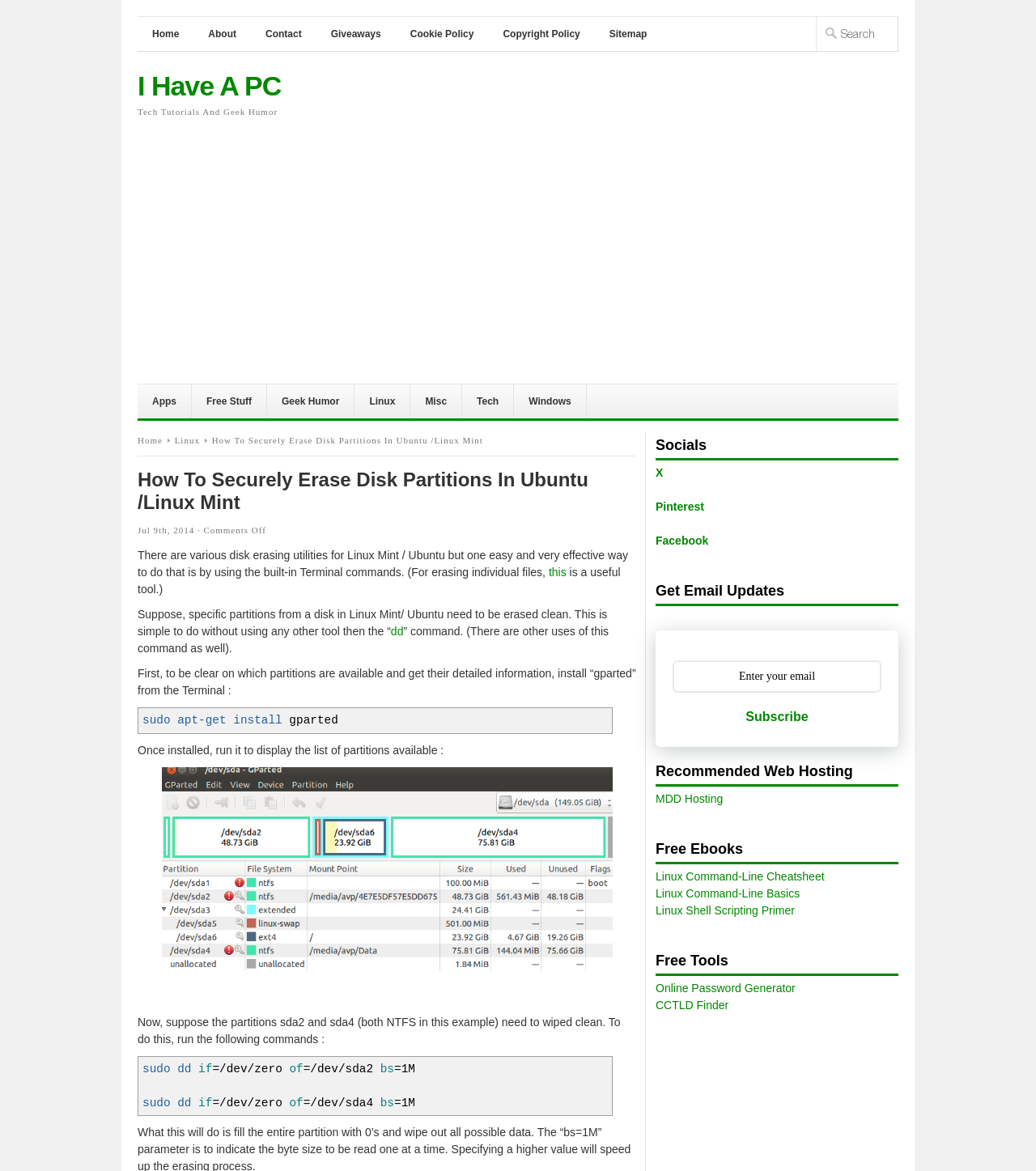Use a single word or phrase to answer the following:
What is the purpose of the 'dd' command?

Erase disk partitions